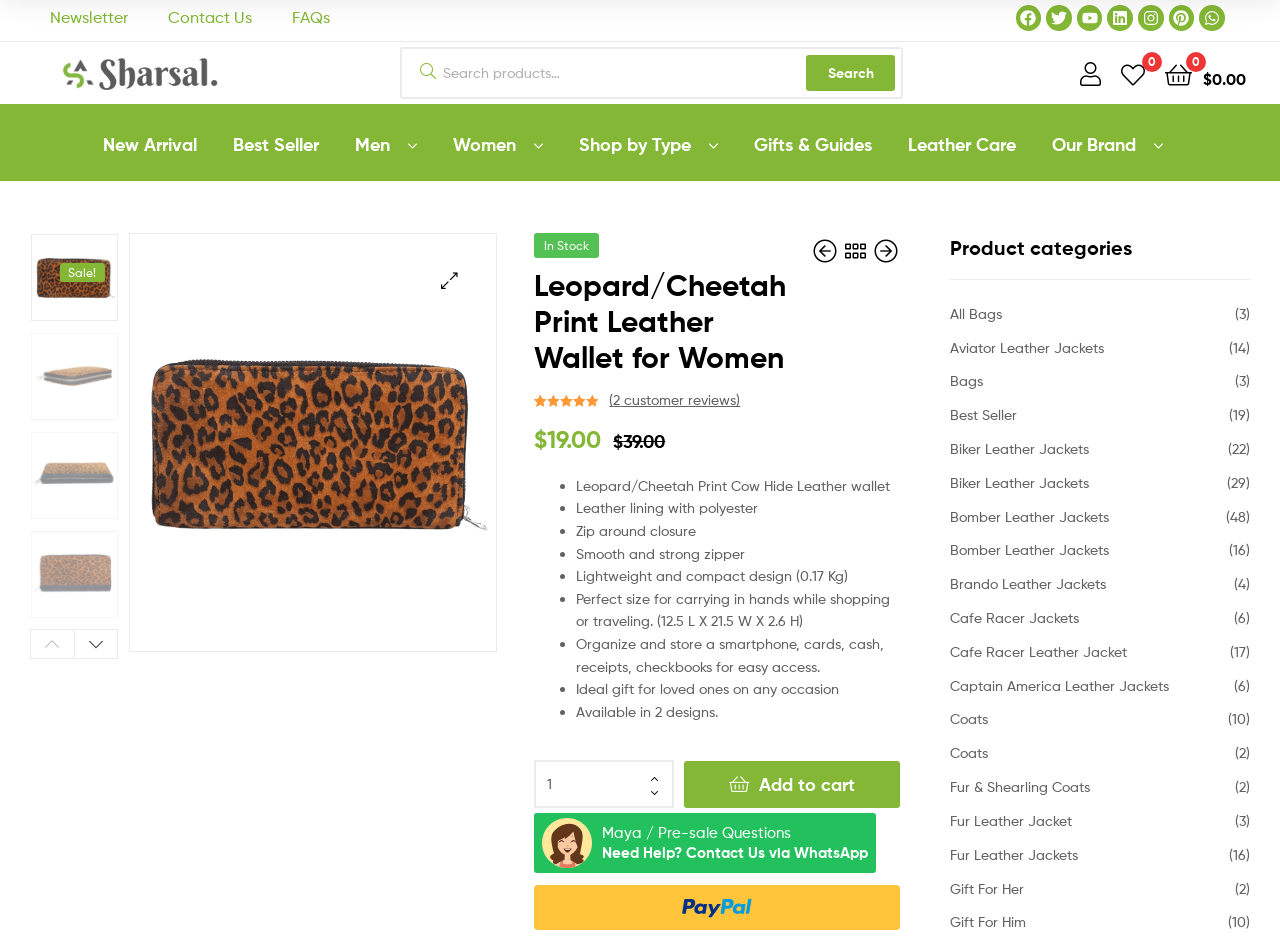Give the bounding box coordinates for this UI element: "Fur & Shearling Coats". The coordinates should be four float numbers between 0 and 1, arranged as [left, top, right, bottom].

[0.742, 0.827, 0.852, 0.845]